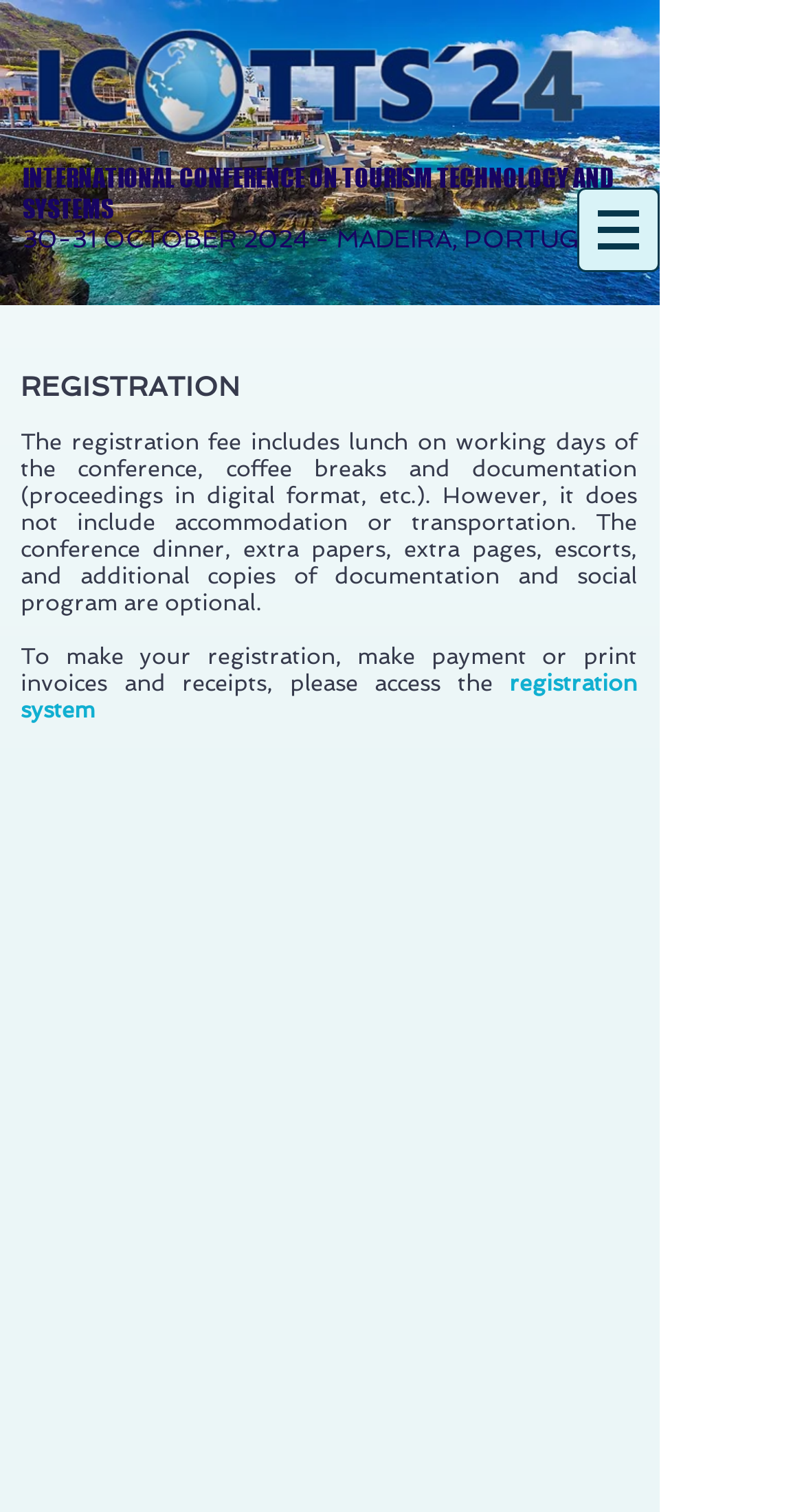Please reply to the following question with a single word or a short phrase:
When is the conference?

30-31 OCTOBER 2024